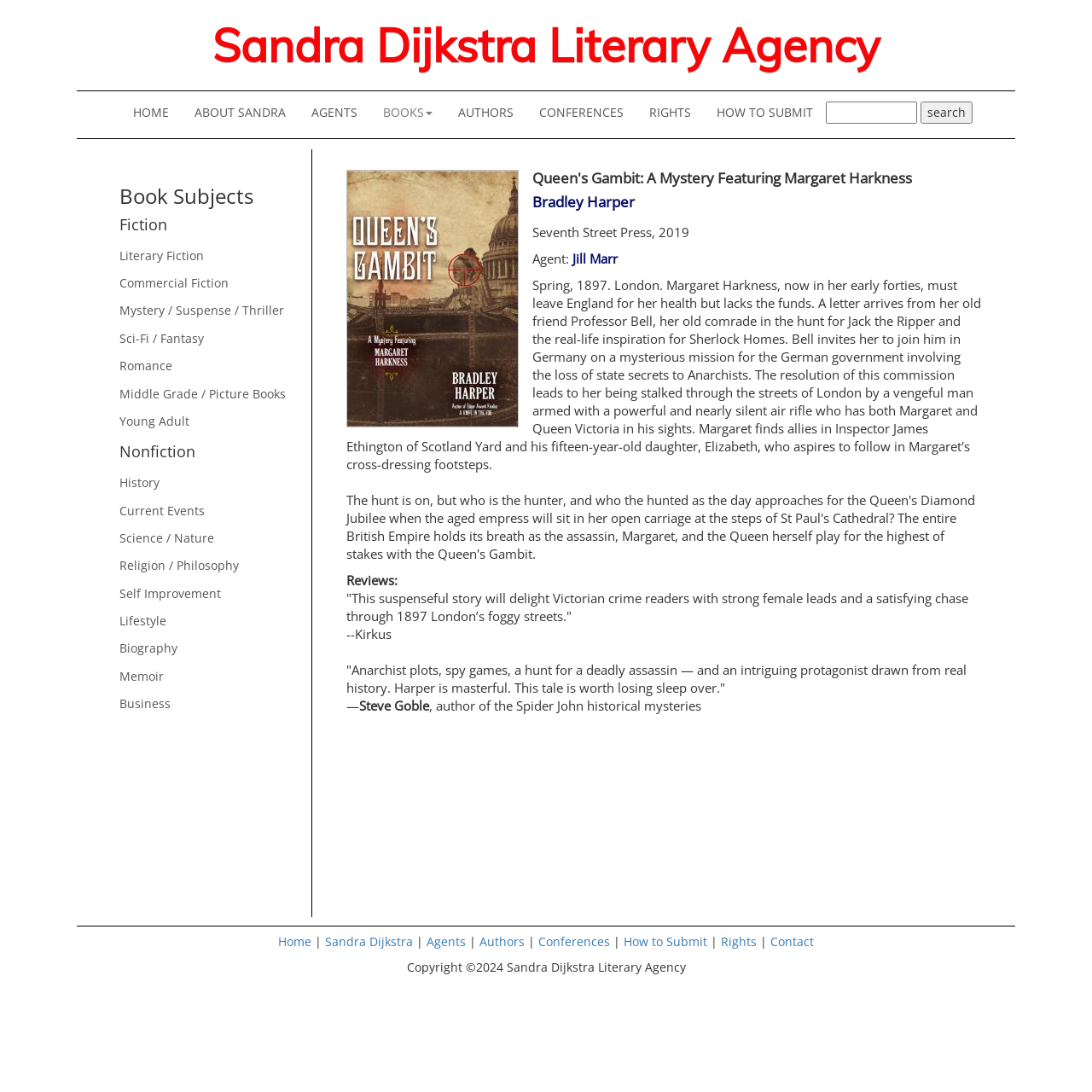Find the bounding box coordinates of the element I should click to carry out the following instruction: "Contact the agency".

[0.705, 0.855, 0.745, 0.87]